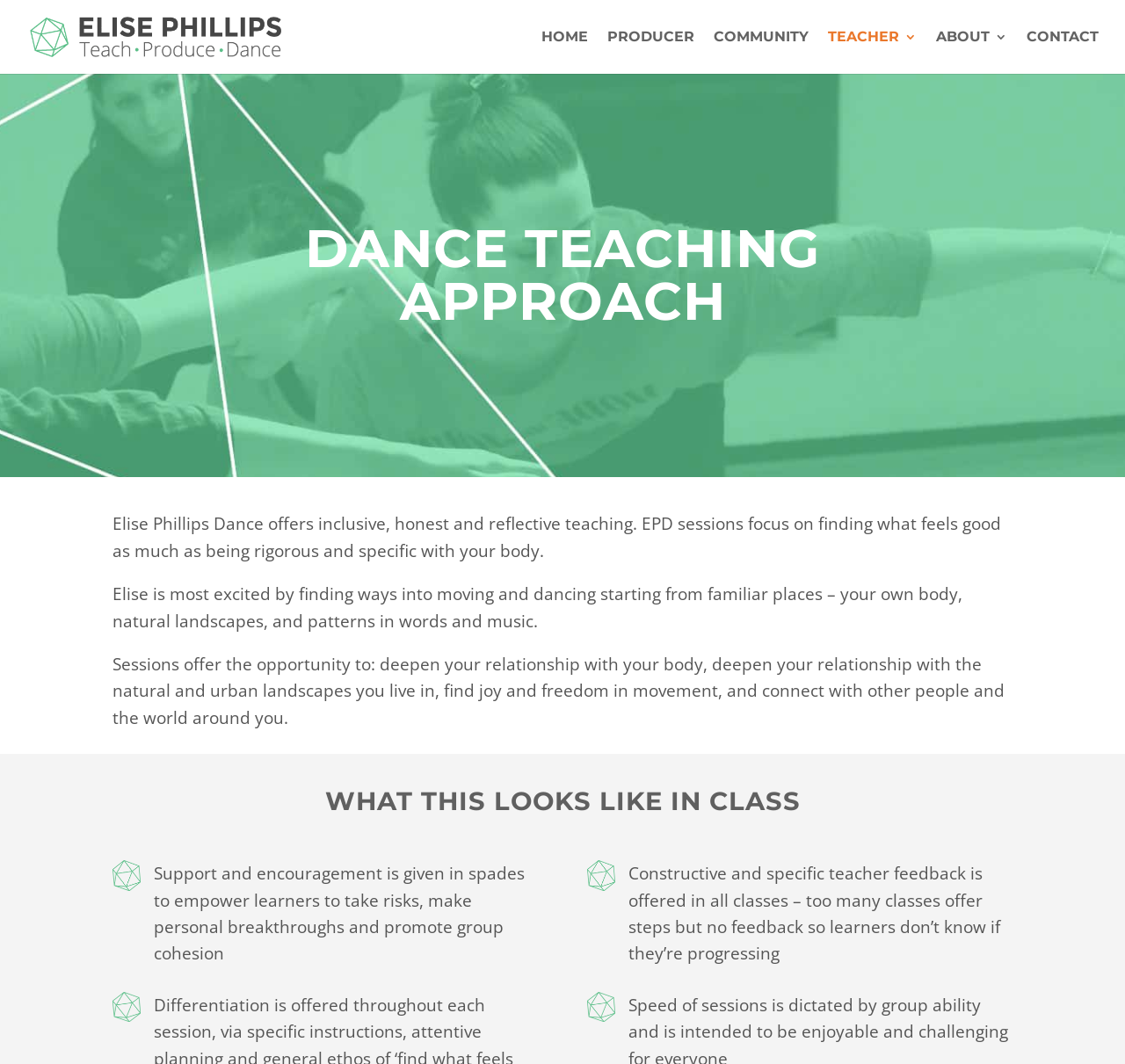What is the goal of Elise Phillips Dance?
Look at the screenshot and respond with one word or a short phrase.

Deepen relationships